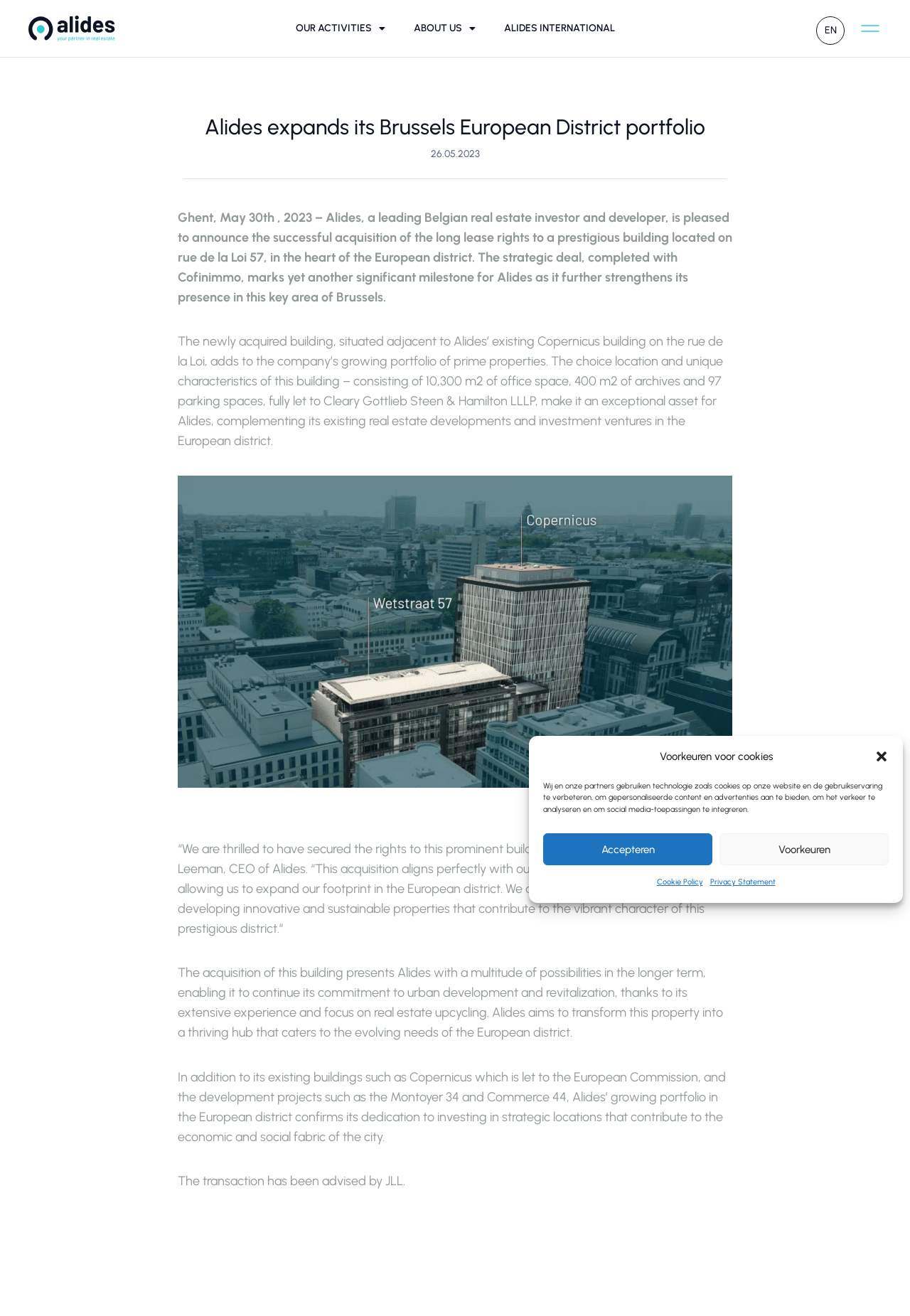Where is the newly acquired building located?
Answer the question in as much detail as possible.

According to the webpage content, the newly acquired building is situated on rue de la Loi 57, in the heart of the European district in Brussels.